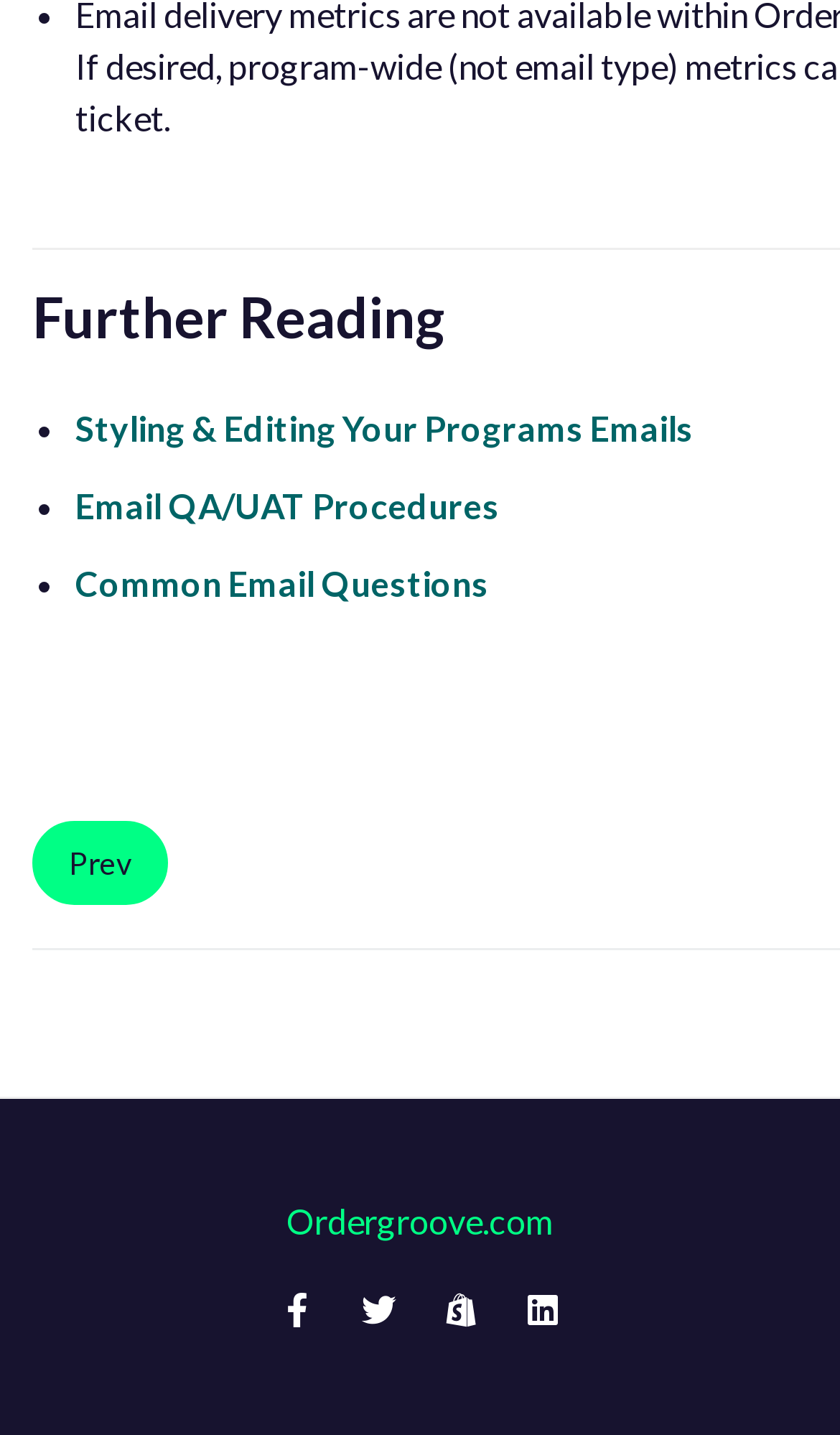How many links are there in the list?
Please use the image to provide an in-depth answer to the question.

I counted the number of links in the list by identifying the list markers '•' and the corresponding links. There are three list markers and three links, therefore, there are 3 links in the list.